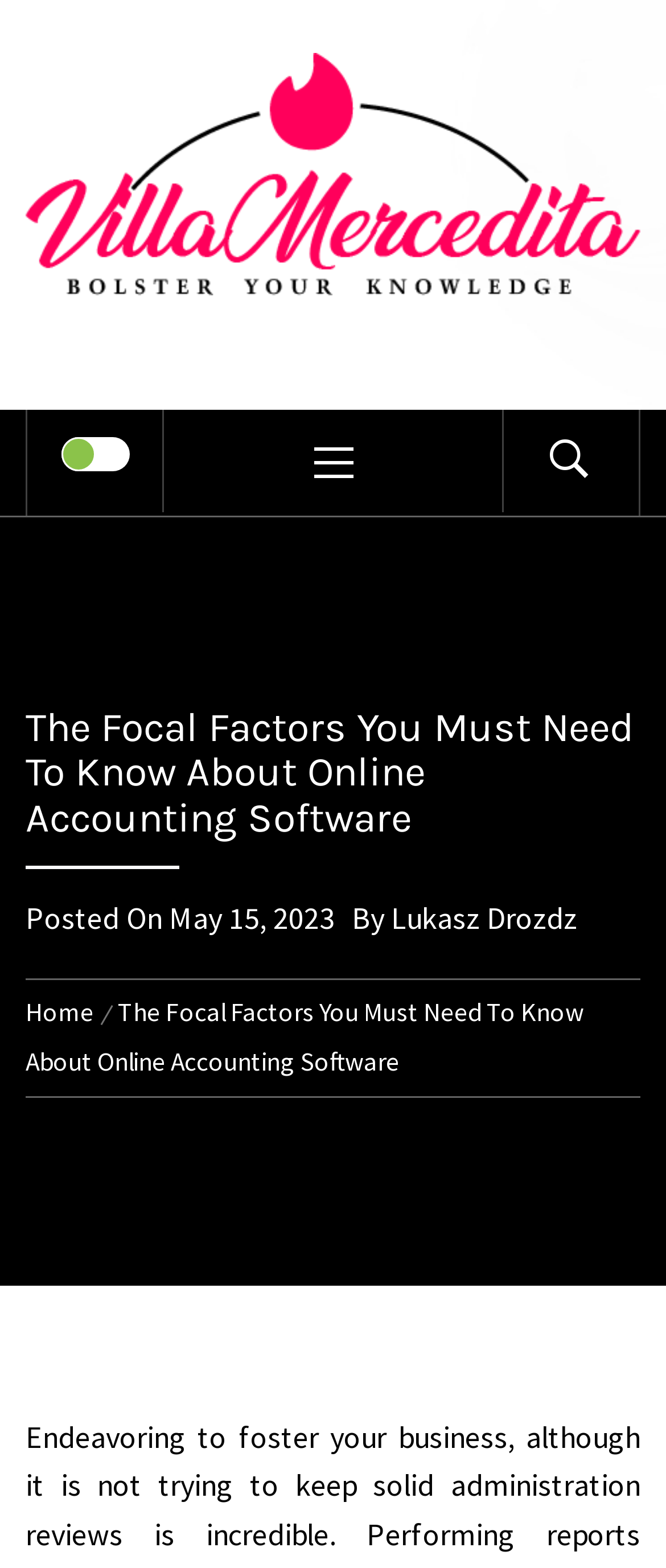Locate the UI element described by Home and provide its bounding box coordinates. Use the format (top-left x, top-left y, bottom-right x, bottom-right y) with all values as floating point numbers between 0 and 1.

[0.038, 0.635, 0.159, 0.656]